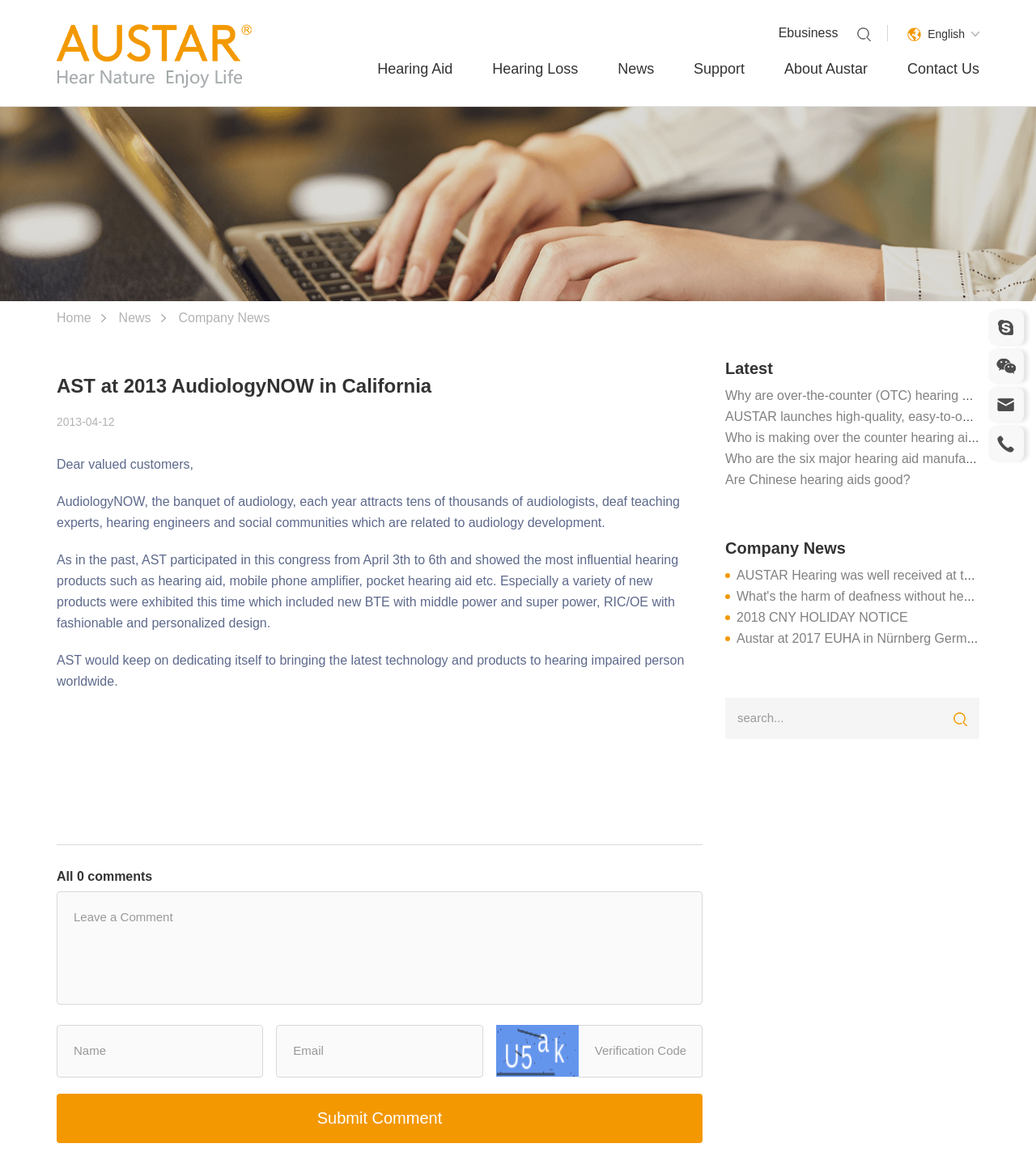Can you identify the bounding box coordinates of the clickable region needed to carry out this instruction: 'Click on the 'AUSTAR Hearing Aids' link'? The coordinates should be four float numbers within the range of 0 to 1, stated as [left, top, right, bottom].

[0.055, 0.042, 0.243, 0.053]